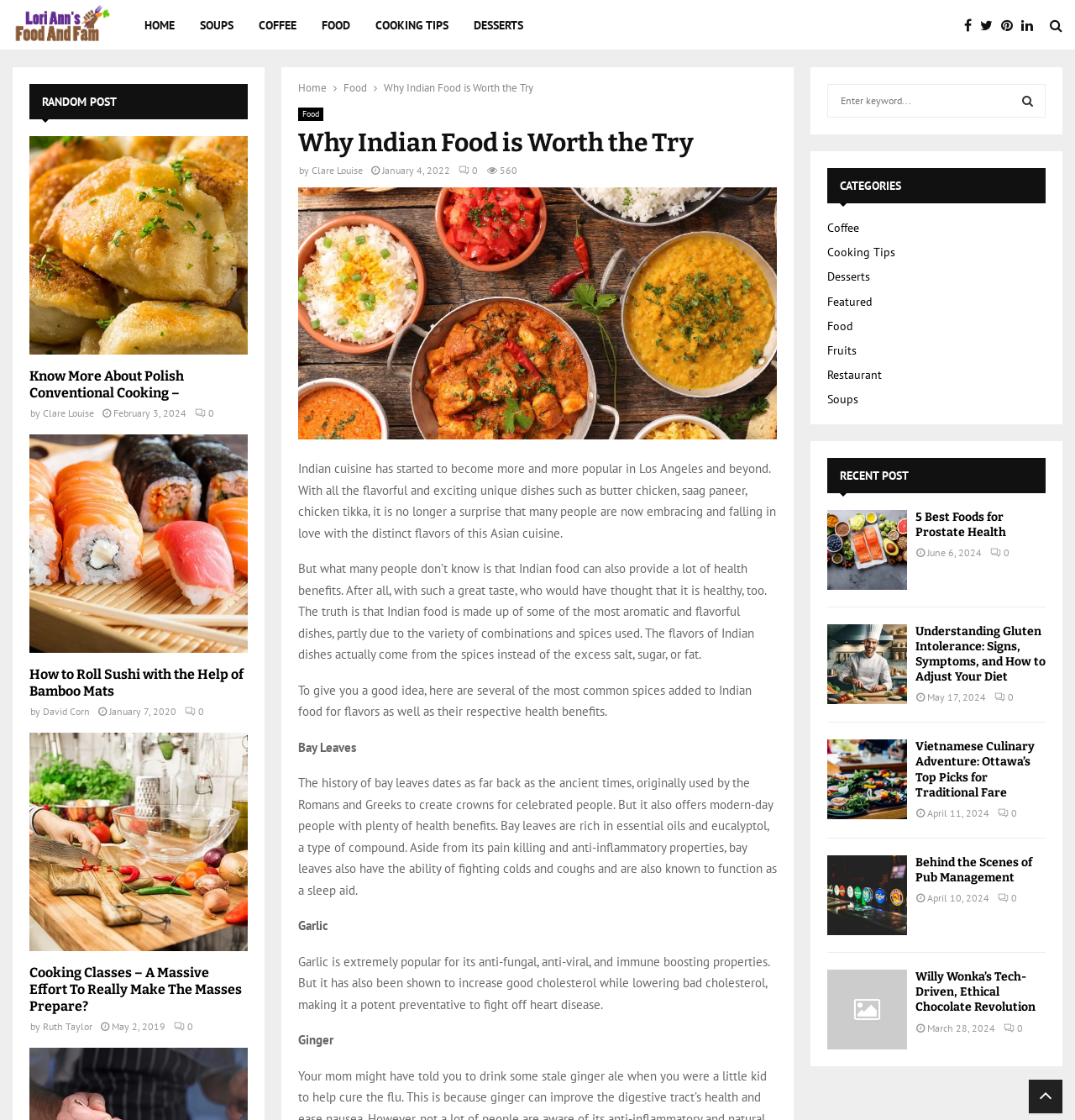Show the bounding box coordinates for the element that needs to be clicked to execute the following instruction: "Search for something". Provide the coordinates in the form of four float numbers between 0 and 1, i.e., [left, top, right, bottom].

[0.77, 0.075, 0.973, 0.105]